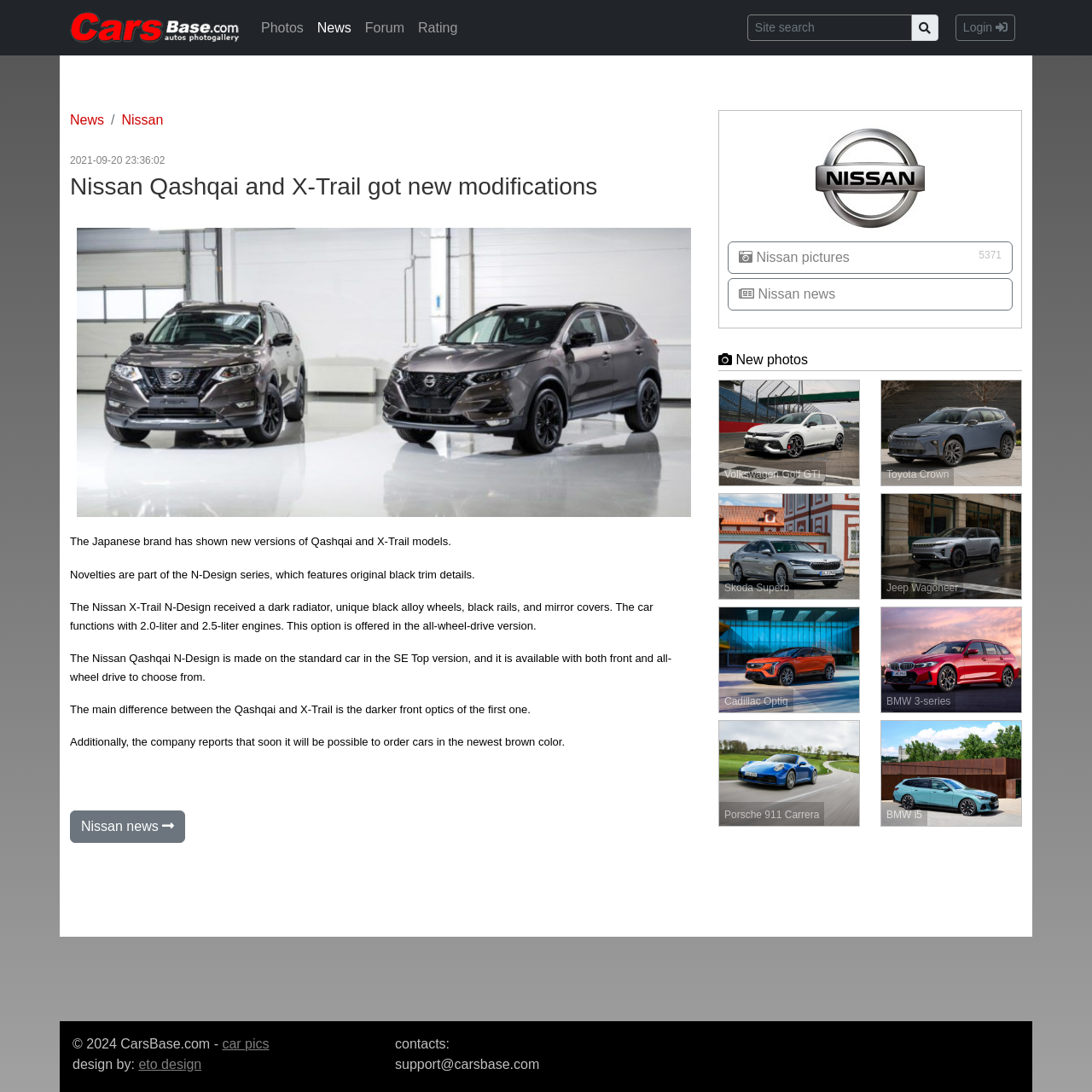Could you locate the bounding box coordinates for the section that should be clicked to accomplish this task: "View photos of Nissan Qashqai and X-Trail".

[0.064, 0.202, 0.639, 0.48]